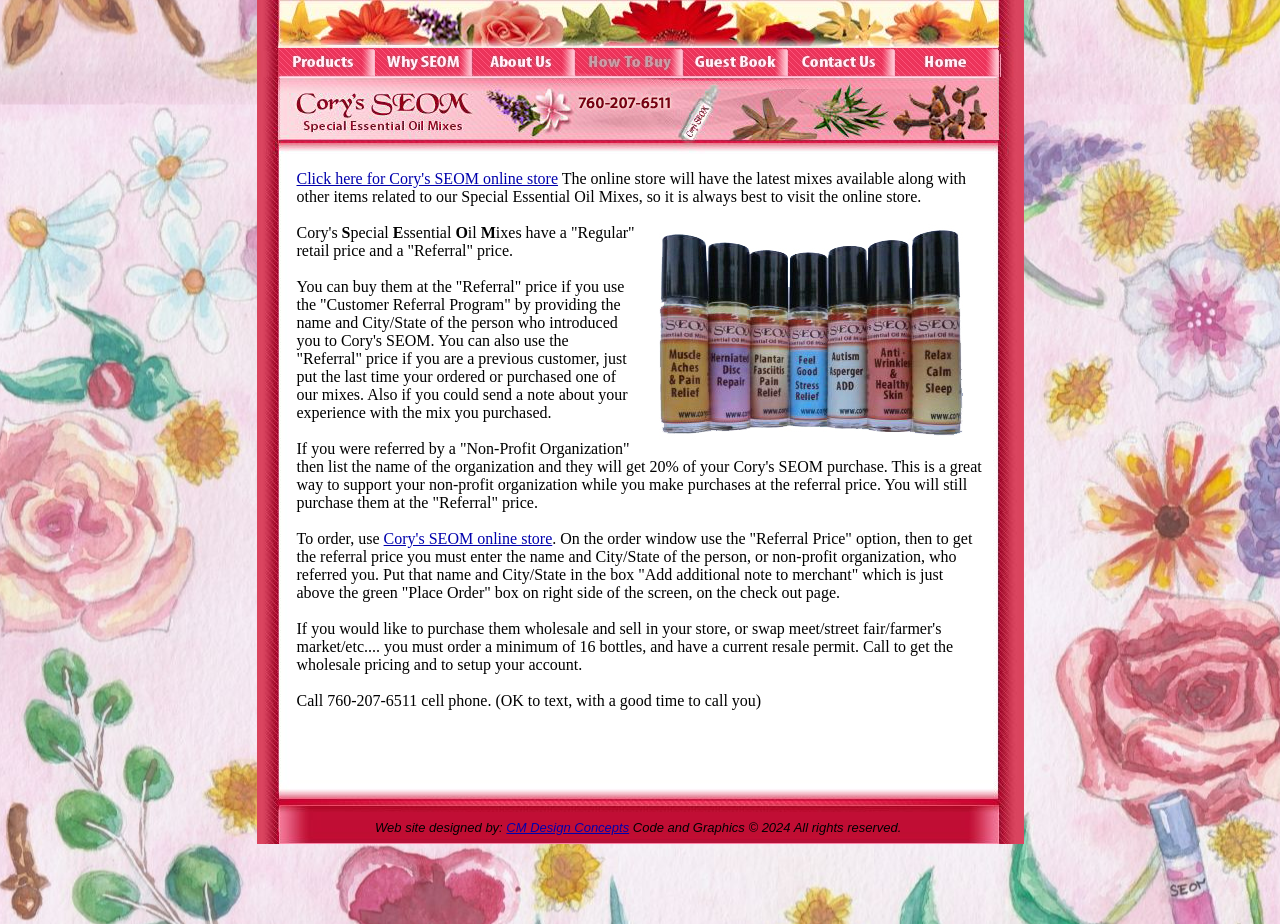Provide your answer to the question using just one word or phrase: What is the condition to get 20% of the purchase for a non-profit organization?

If referred by a non-profit organization